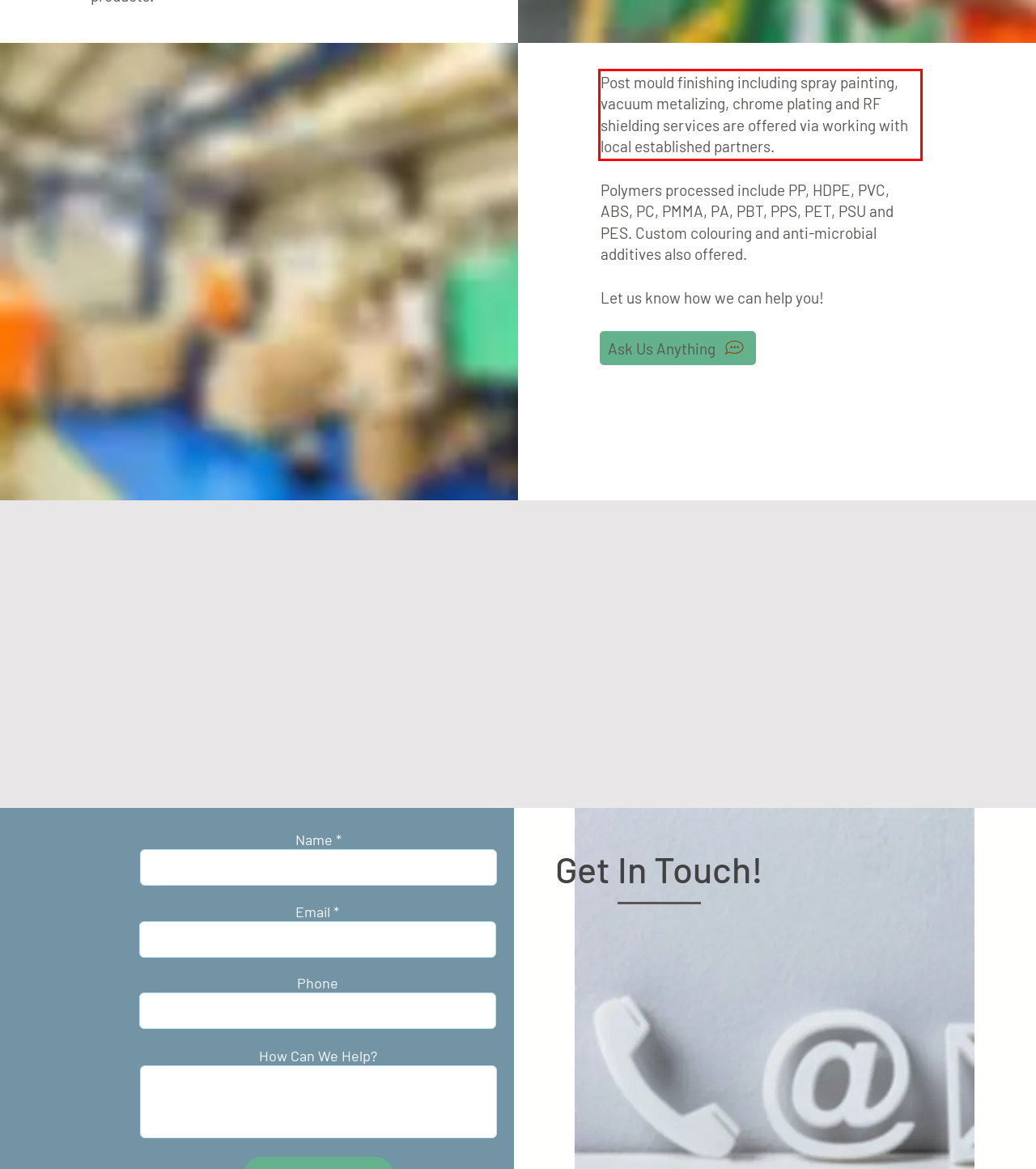You are presented with a webpage screenshot featuring a red bounding box. Perform OCR on the text inside the red bounding box and extract the content.

Post mould finishing including spray painting, vacuum metalizing, chrome plating and RF shielding services are offered via working with local established partners.